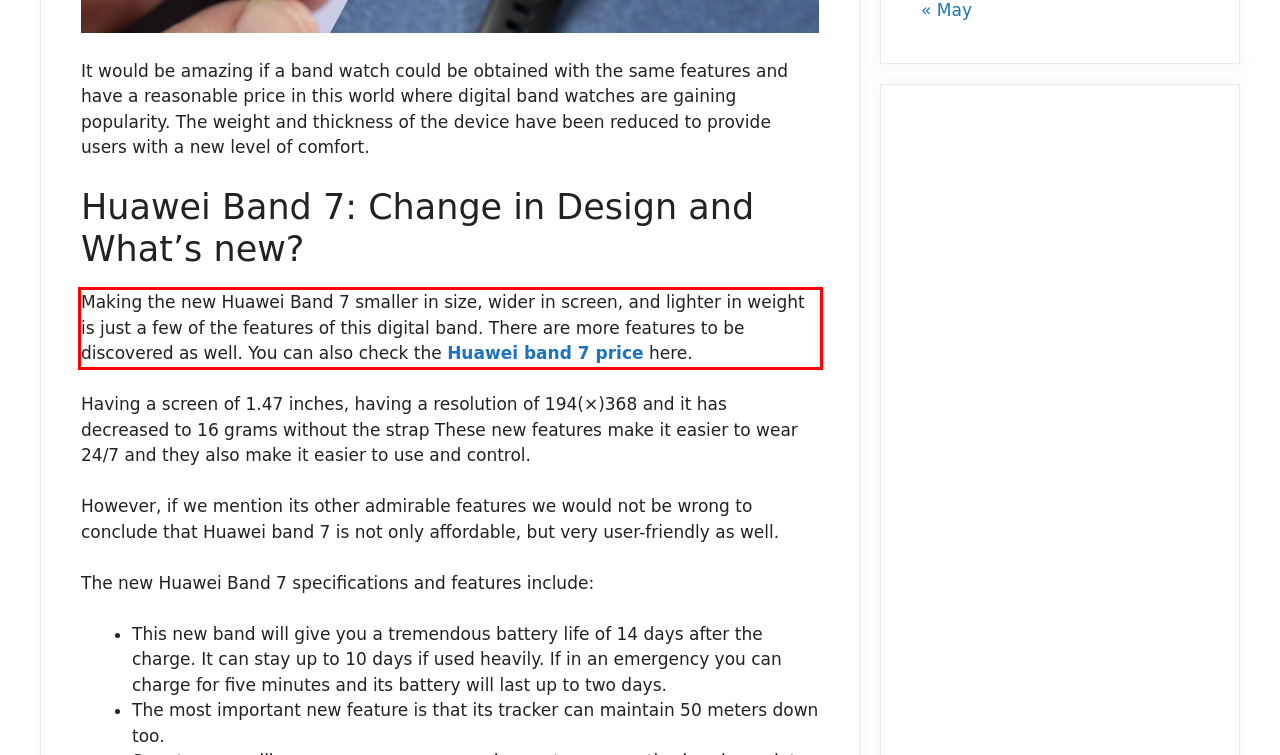There is a UI element on the webpage screenshot marked by a red bounding box. Extract and generate the text content from within this red box.

Making the new Huawei Band 7 smaller in size, wider in screen, and lighter in weight is just a few of the features of this digital band. There are more features to be discovered as well. You can also check the Huawei band 7 price here.